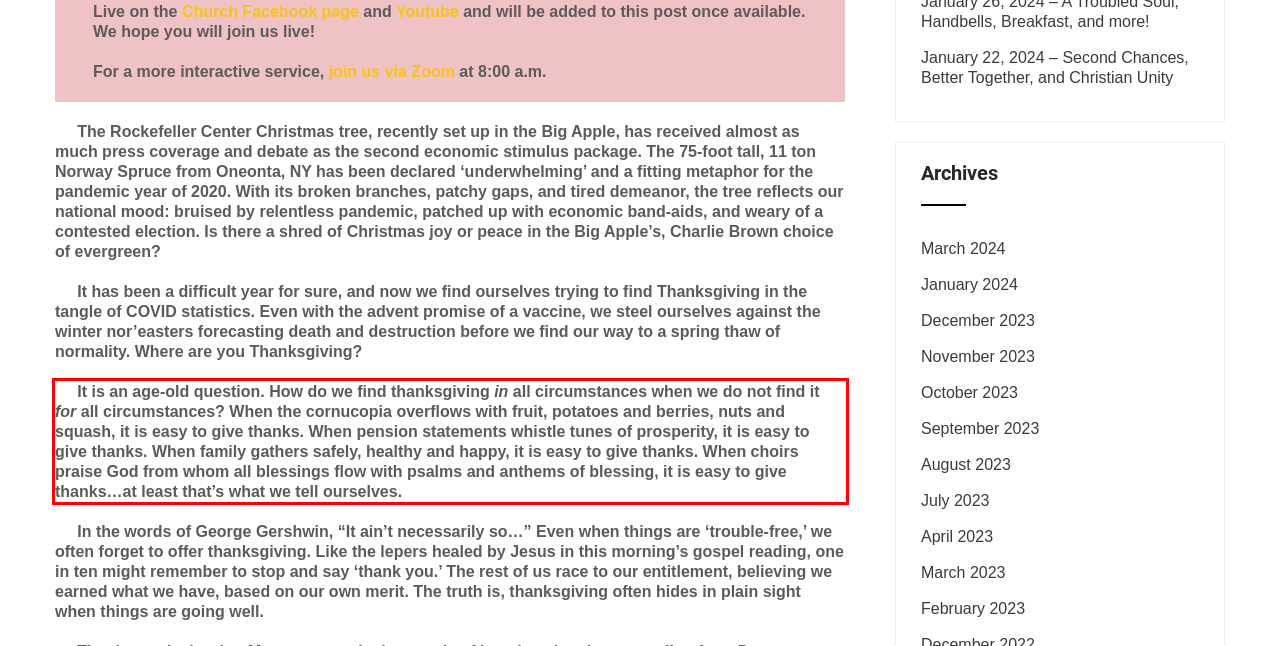Please identify and extract the text content from the UI element encased in a red bounding box on the provided webpage screenshot.

It is an age-old question. How do we find thanksgiving in all circumstances when we do not find it for all circumstances? When the cornucopia overflows with fruit, potatoes and berries, nuts and squash, it is easy to give thanks. When pension statements whistle tunes of prosperity, it is easy to give thanks. When family gathers safely, healthy and happy, it is easy to give thanks. When choirs praise God from whom all blessings flow with psalms and anthems of blessing, it is easy to give thanks…at least that’s what we tell ourselves.